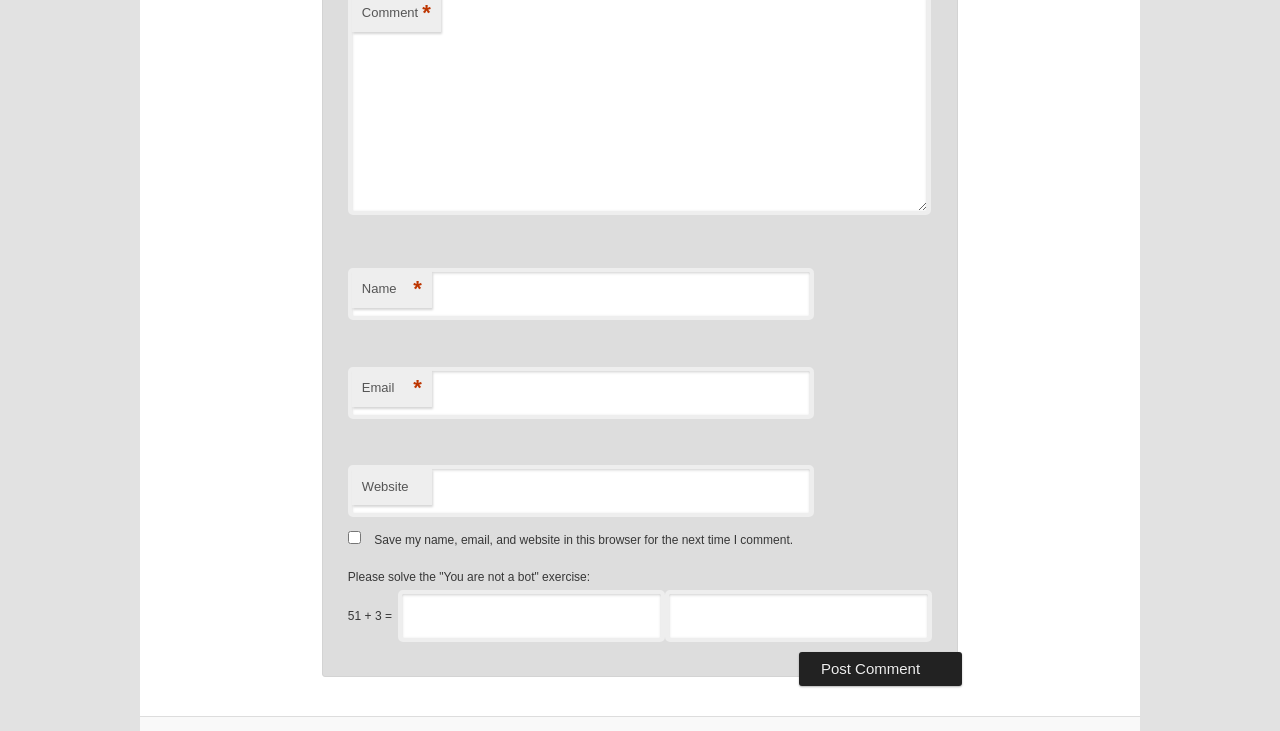Please determine the bounding box coordinates for the element with the description: "parent_node: Email aria-describedby="email-notes" name="email"".

[0.272, 0.501, 0.636, 0.573]